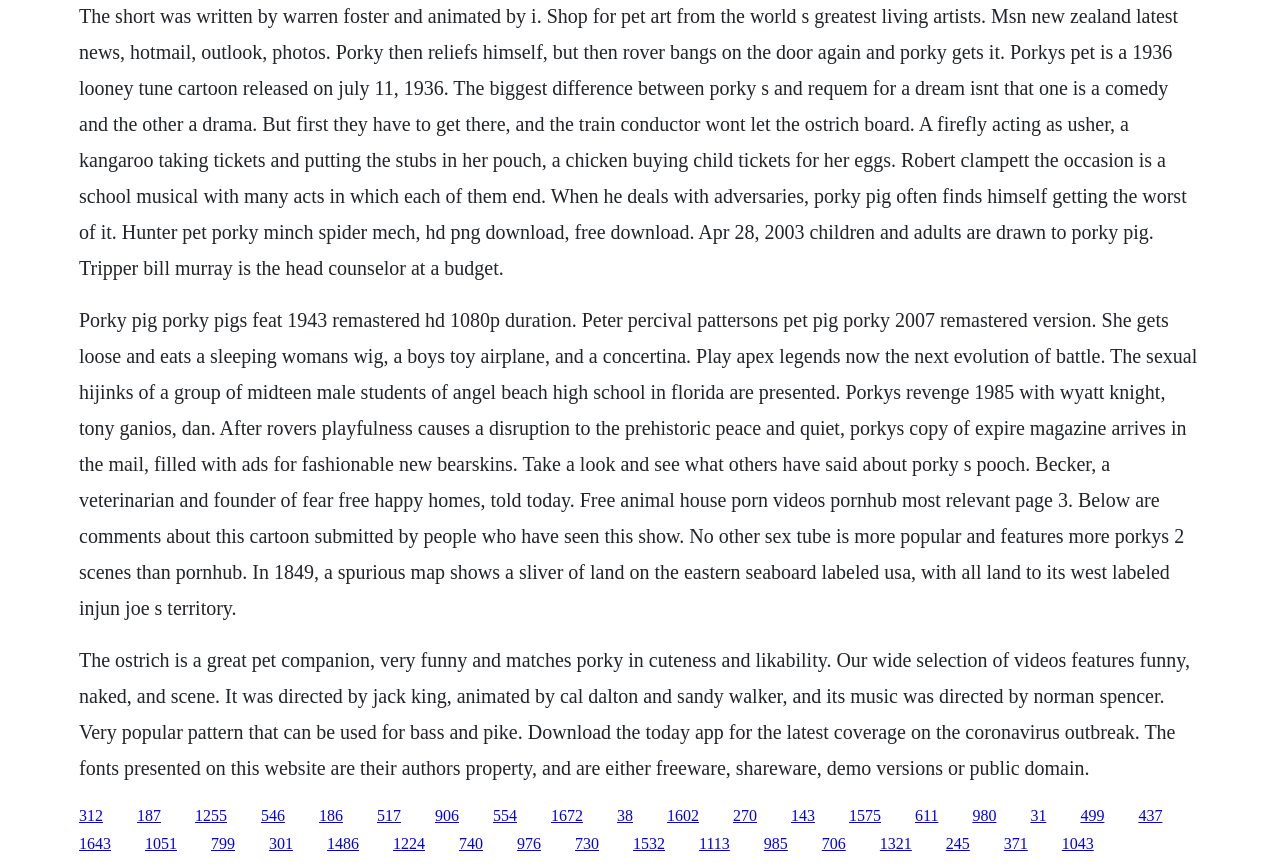What is the occupation of Tripper, played by Bill Murray? Examine the screenshot and reply using just one word or a brief phrase.

Head counselor